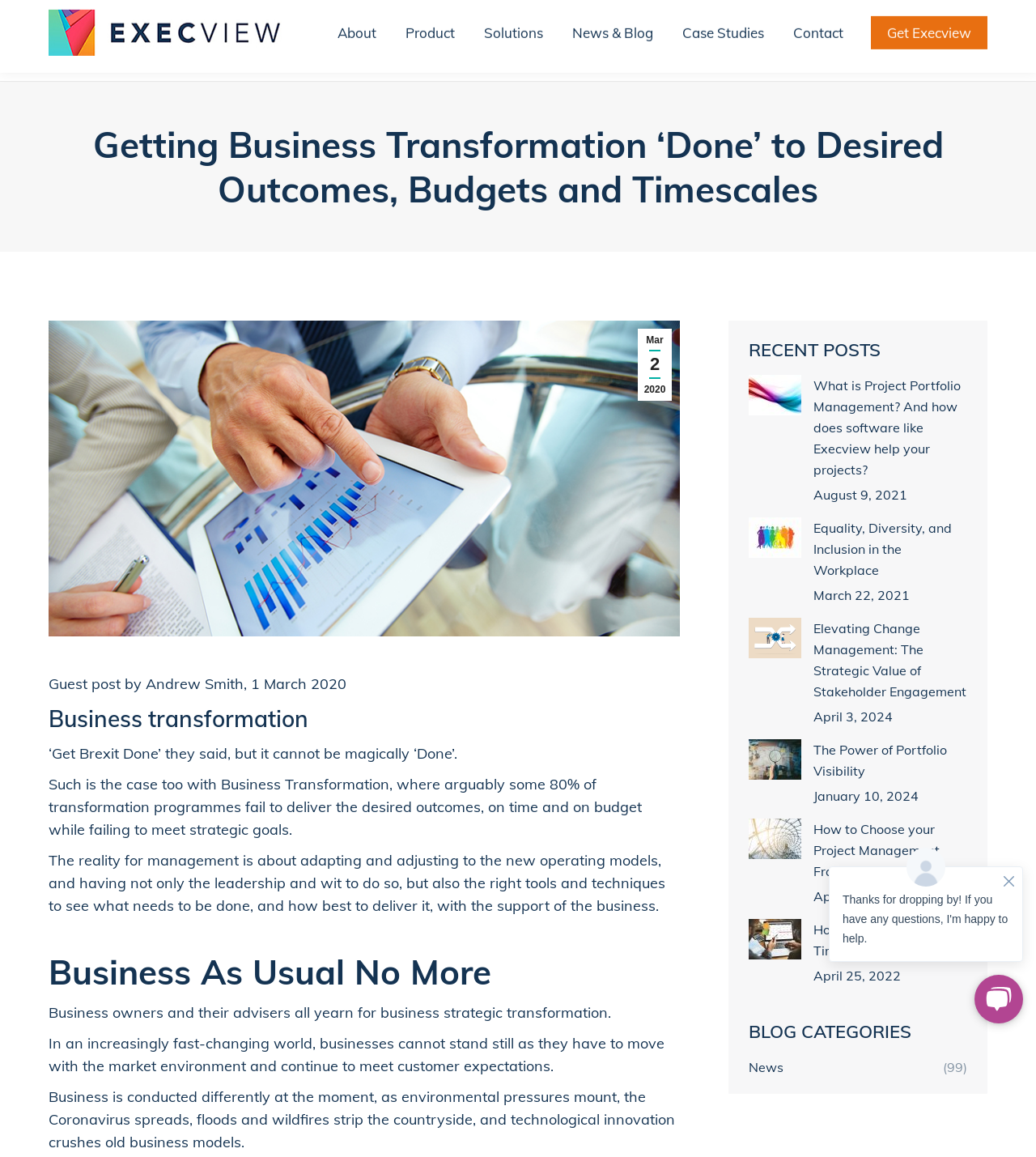Can you specify the bounding box coordinates of the area that needs to be clicked to fulfill the following instruction: "Get Execview"?

[0.841, 0.021, 0.953, 0.049]